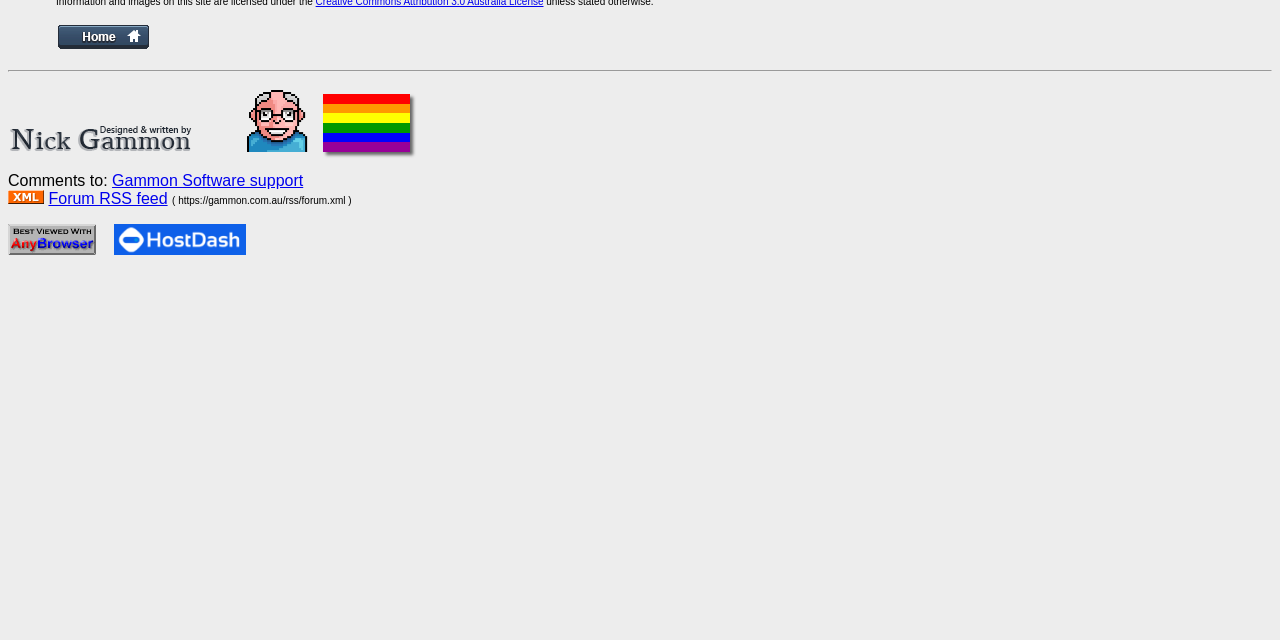From the webpage screenshot, identify the region described by Forum RSS feed. Provide the bounding box coordinates as (top-left x, top-left y, bottom-right x, bottom-right y), with each value being a floating point number between 0 and 1.

[0.038, 0.296, 0.131, 0.323]